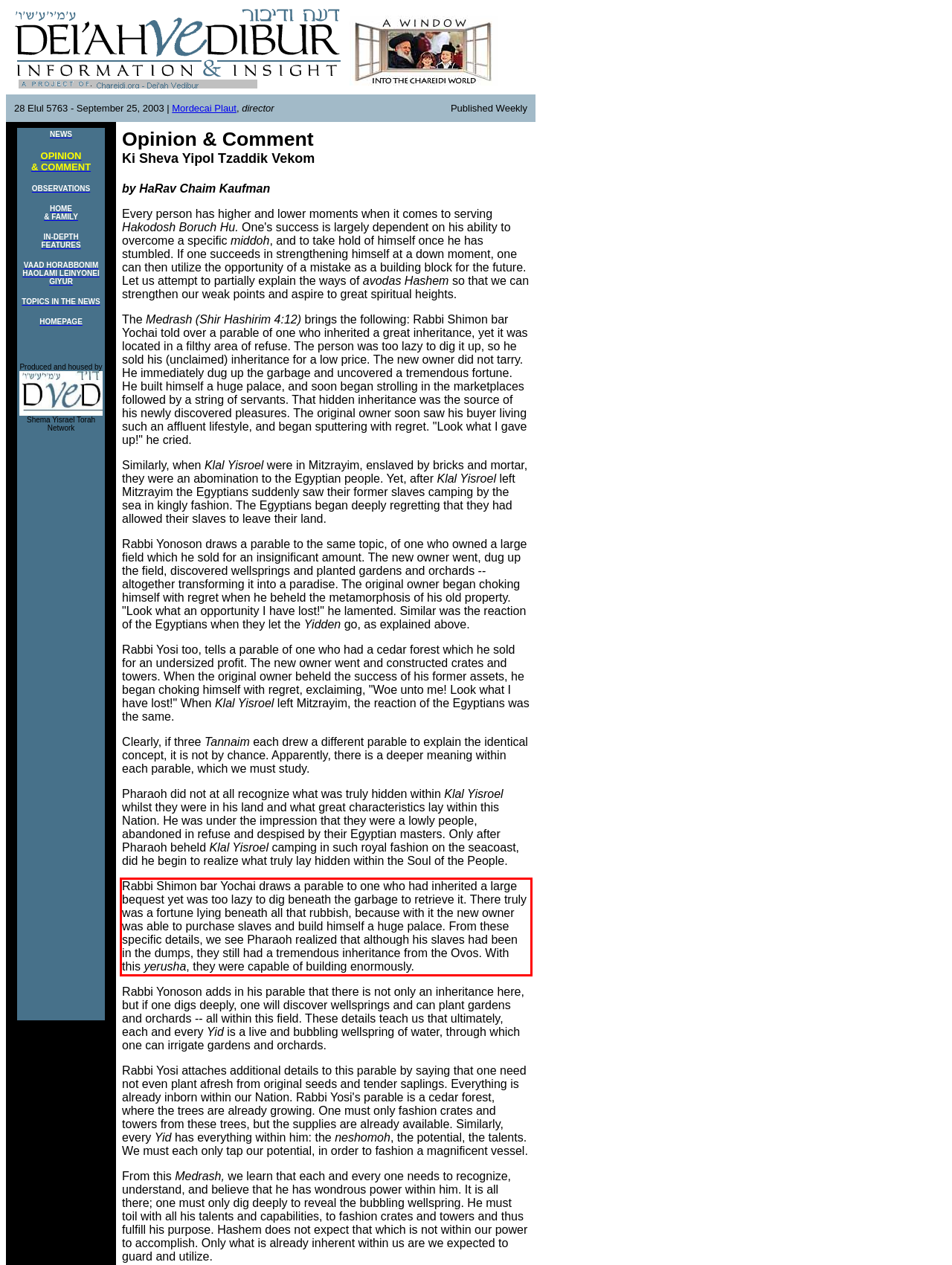You are given a screenshot with a red rectangle. Identify and extract the text within this red bounding box using OCR.

Rabbi Shimon bar Yochai draws a parable to one who had inherited a large bequest yet was too lazy to dig beneath the garbage to retrieve it. There truly was a fortune lying beneath all that rubbish, because with it the new owner was able to purchase slaves and build himself a huge palace. From these specific details, we see Pharaoh realized that although his slaves had been in the dumps, they still had a tremendous inheritance from the Ovos. With this yerusha, they were capable of building enormously.